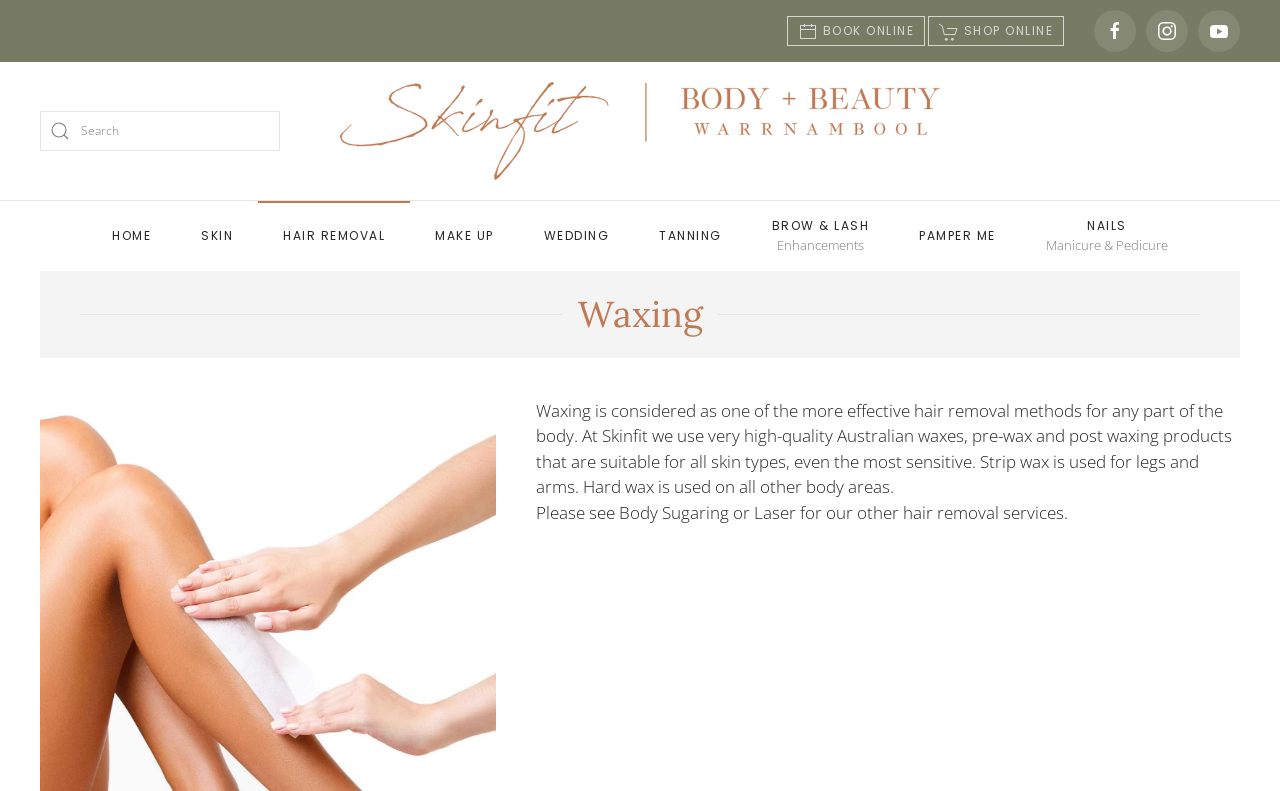What type of wax is used for legs and arms?
Please look at the screenshot and answer using one word or phrase.

Strip wax